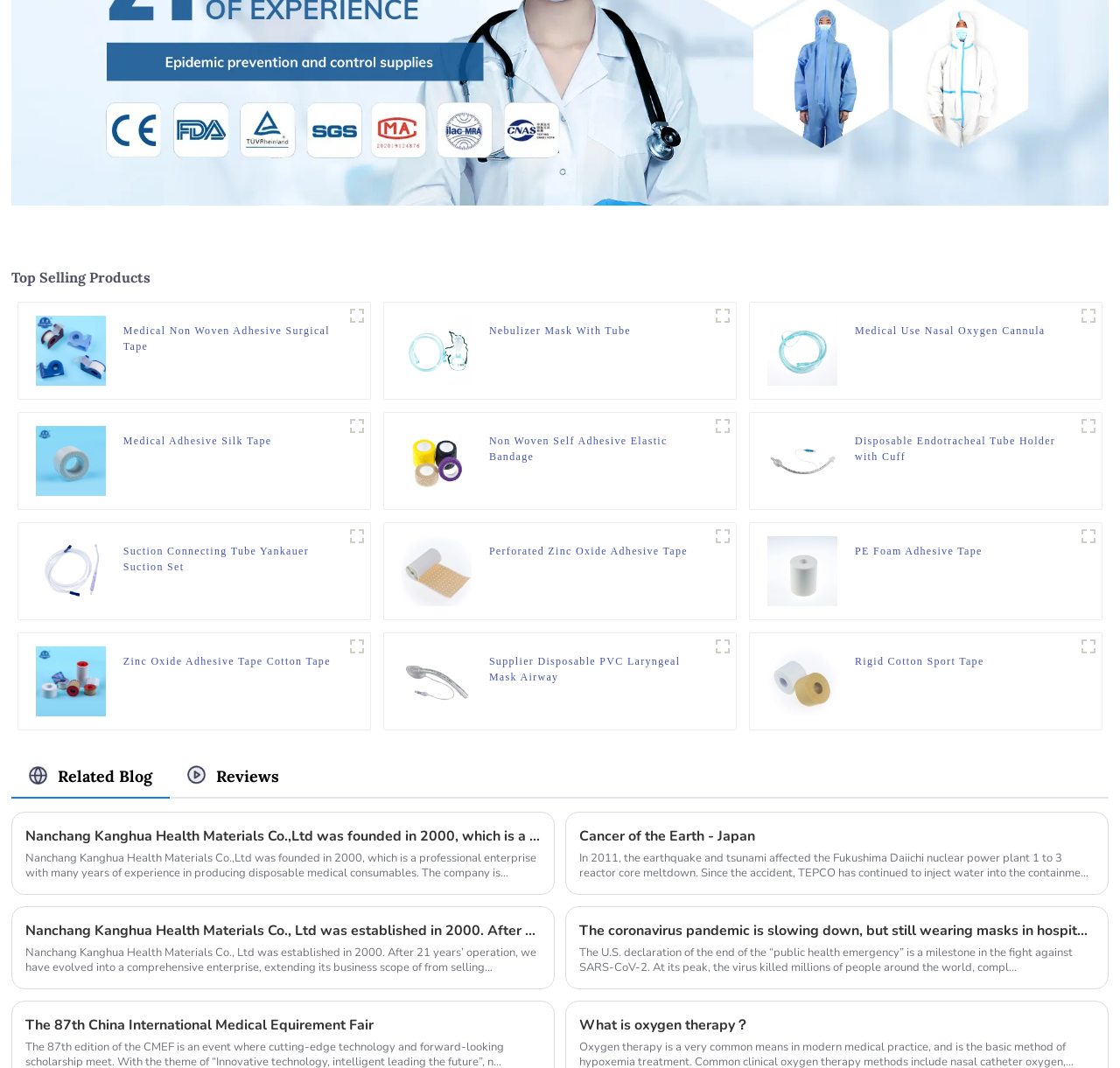Use the information in the screenshot to answer the question comprehensively: What is the category of products shown on this webpage?

Based on the webpage content, I can see that there are multiple product images with descriptions, and the descriptions mention medical terms such as 'surgical tape', 'nasal oxygen cannula', and 'endotracheal tube holder'. This suggests that the products shown on this webpage are related to medical supplies or equipment.